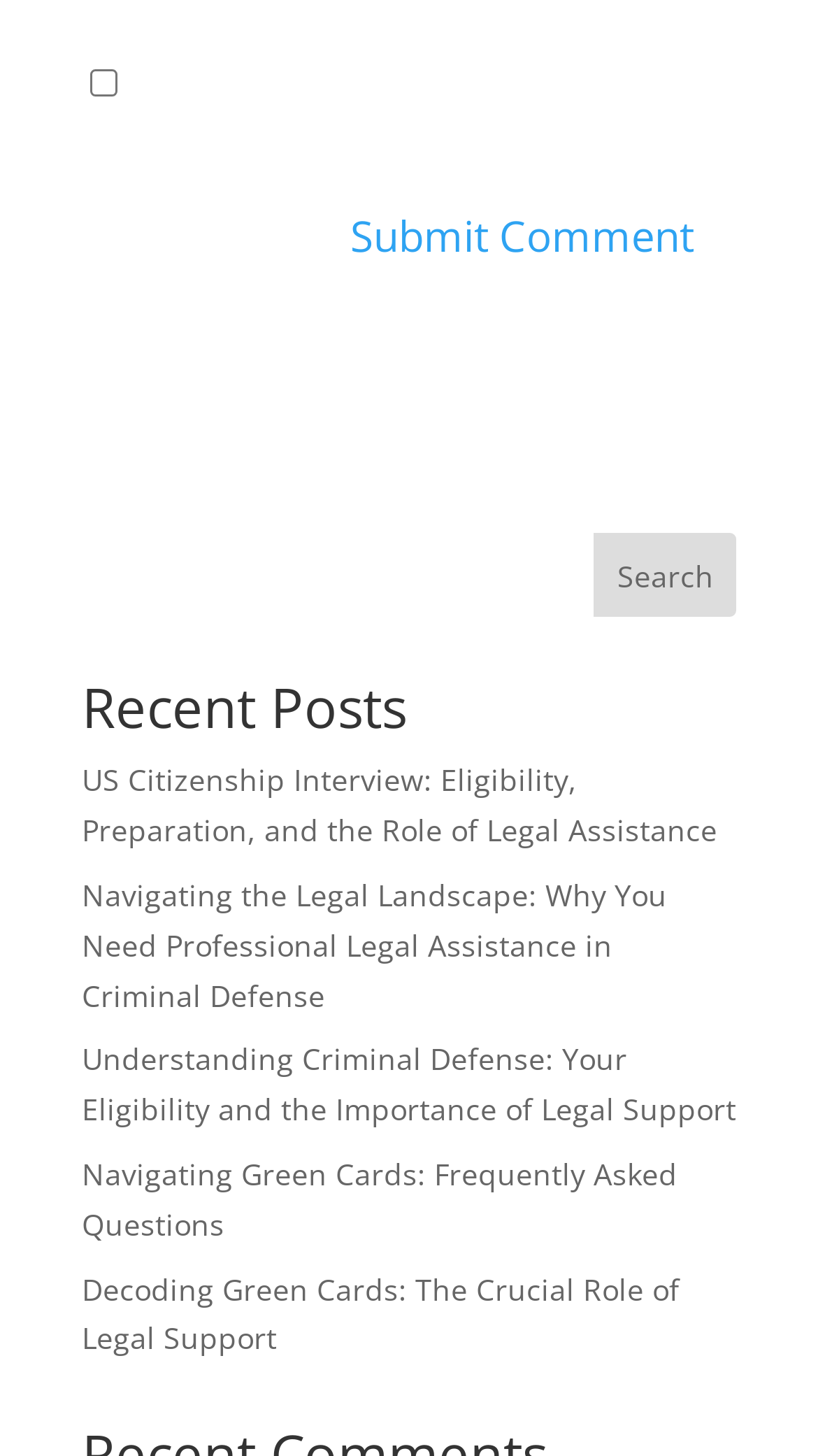Determine the bounding box coordinates of the region to click in order to accomplish the following instruction: "Submit a comment". Provide the coordinates as four float numbers between 0 and 1, specifically [left, top, right, bottom].

[0.377, 0.13, 0.9, 0.198]